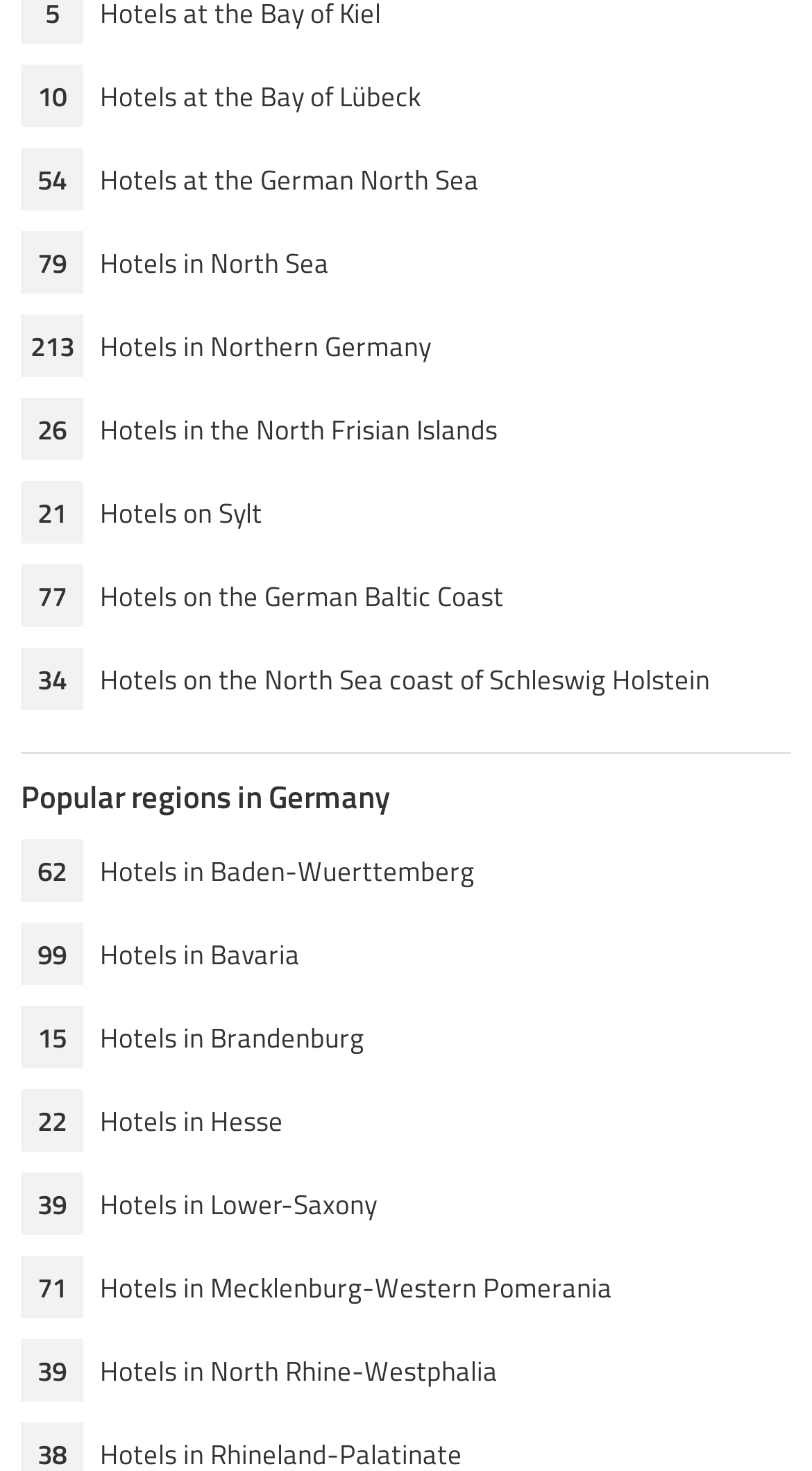Answer this question in one word or a short phrase: What is the region with the most hotels?

Northern Germany